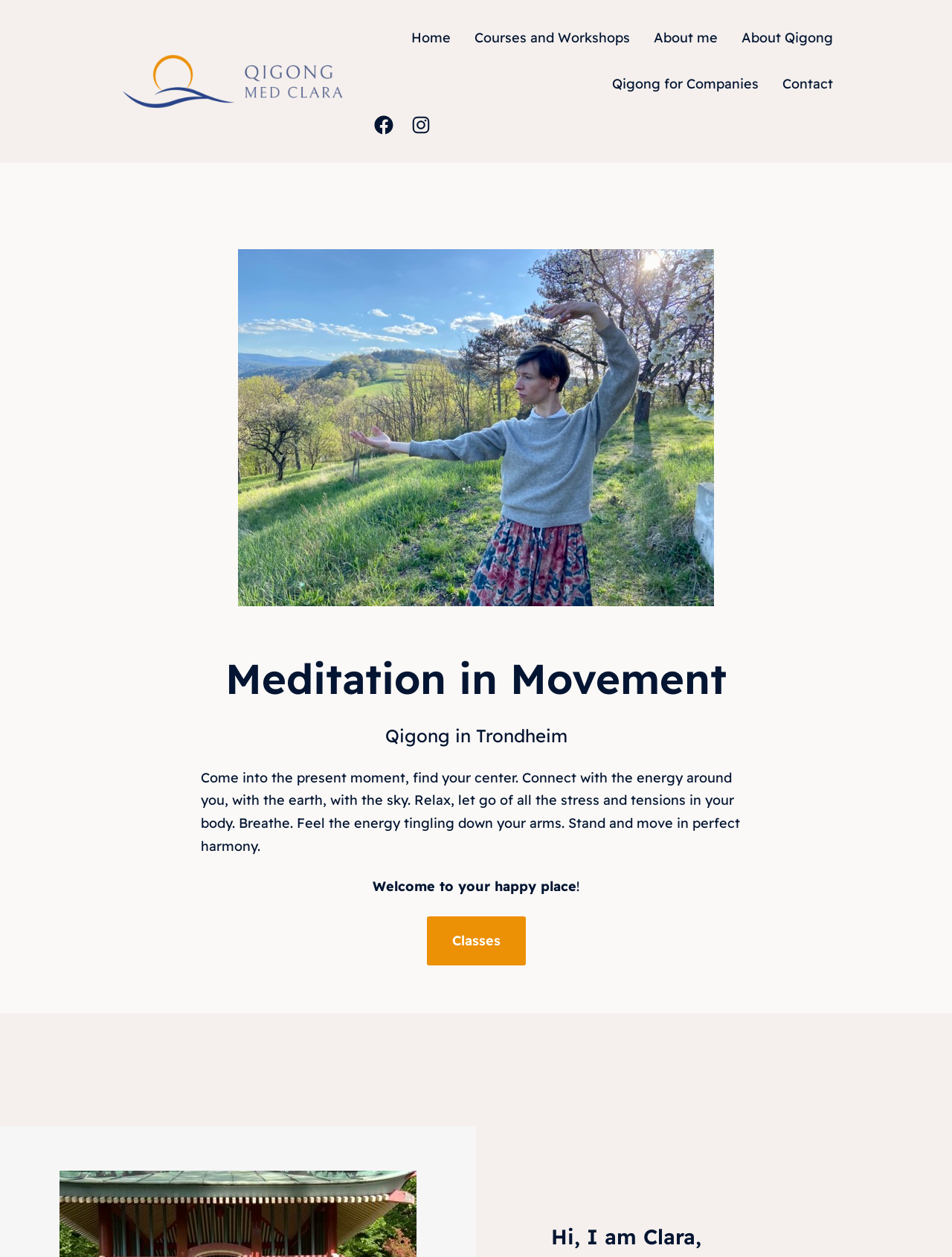For the following element description, predict the bounding box coordinates in the format (top-left x, top-left y, bottom-right x, bottom-right y). All values should be floating point numbers between 0 and 1. Description: Qigong for Companies

[0.643, 0.058, 0.797, 0.076]